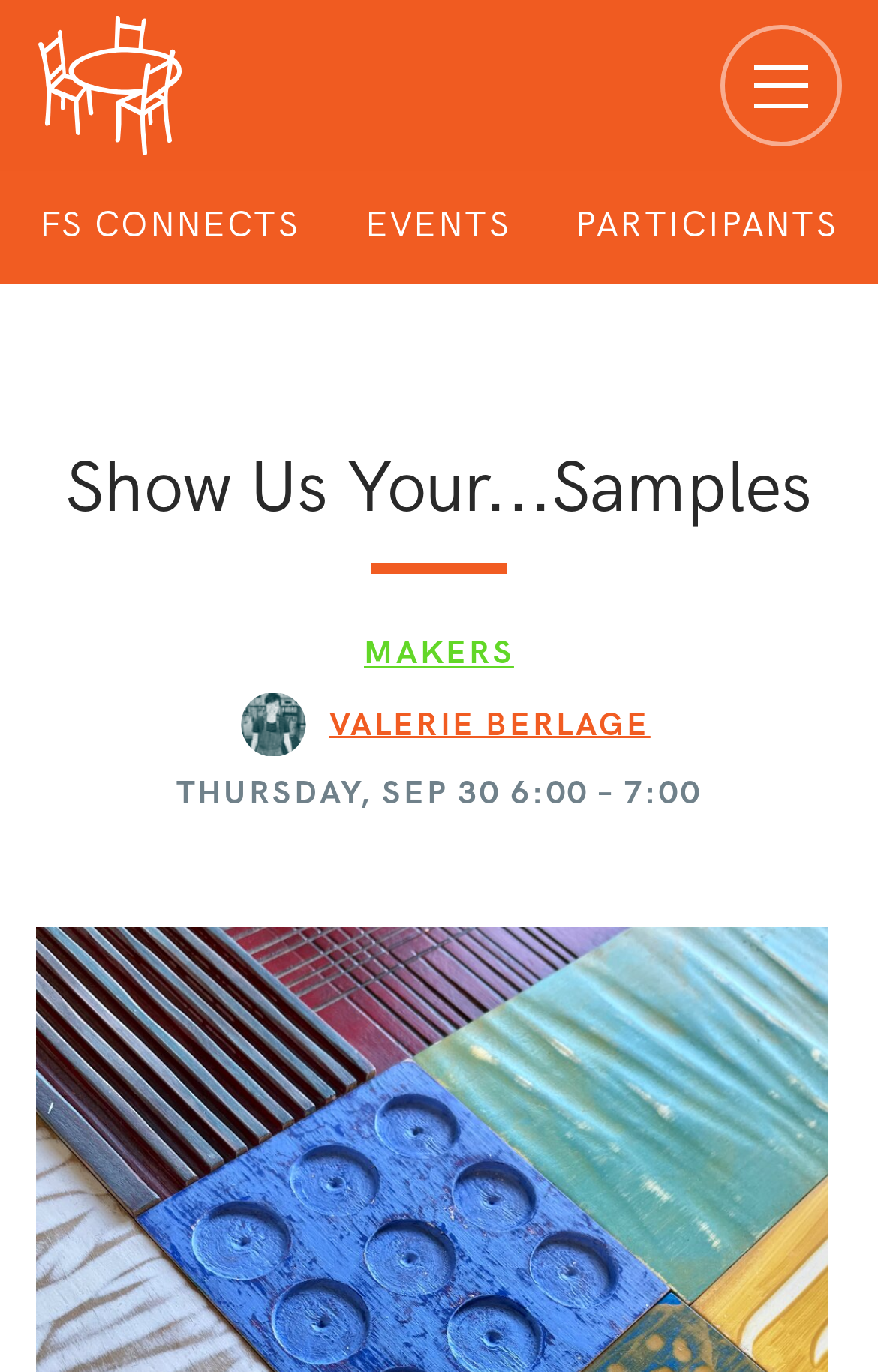How many images are there on the webpage?
Using the image as a reference, give a one-word or short phrase answer.

2